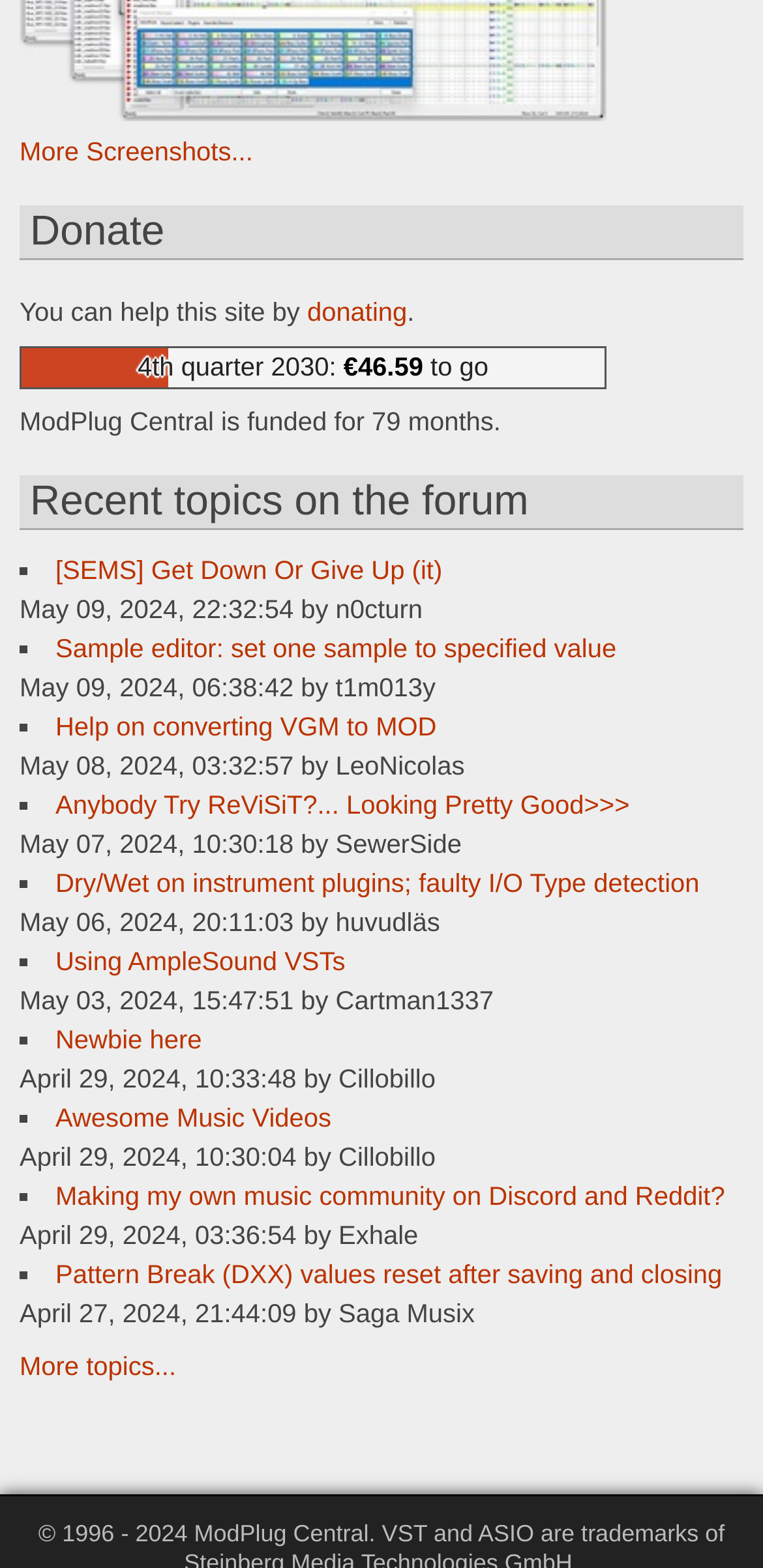Who is the author of the latest topic on the forum?
Give a comprehensive and detailed explanation for the question.

I looked for the latest topic on the forum and found the text 'May 09, 2024, 22:32:54 by n0cturn'. This indicates that the author of the latest topic is n0cturn.